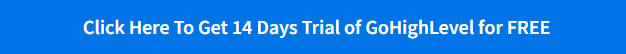Write a descriptive caption for the image, covering all notable aspects.

The image features a prominent call-to-action button inviting users to "Click Here To Get 14 Days Trial of GoHighLevel for FREE." It emphasizes an attractive opportunity for potential users to explore the features of GoHighLevel, a versatile tool designed to streamline various business functions such as CRM, email marketing, landing pages, and scheduling, all from a single platform. This trial is an enticing offer for companies seeking to manage multiple clients efficiently while enhancing their marketing strategies and achieving quick returns on investment. The design is visually appealing, likely aimed at capturing the attention of users and encouraging them to take immediate action.